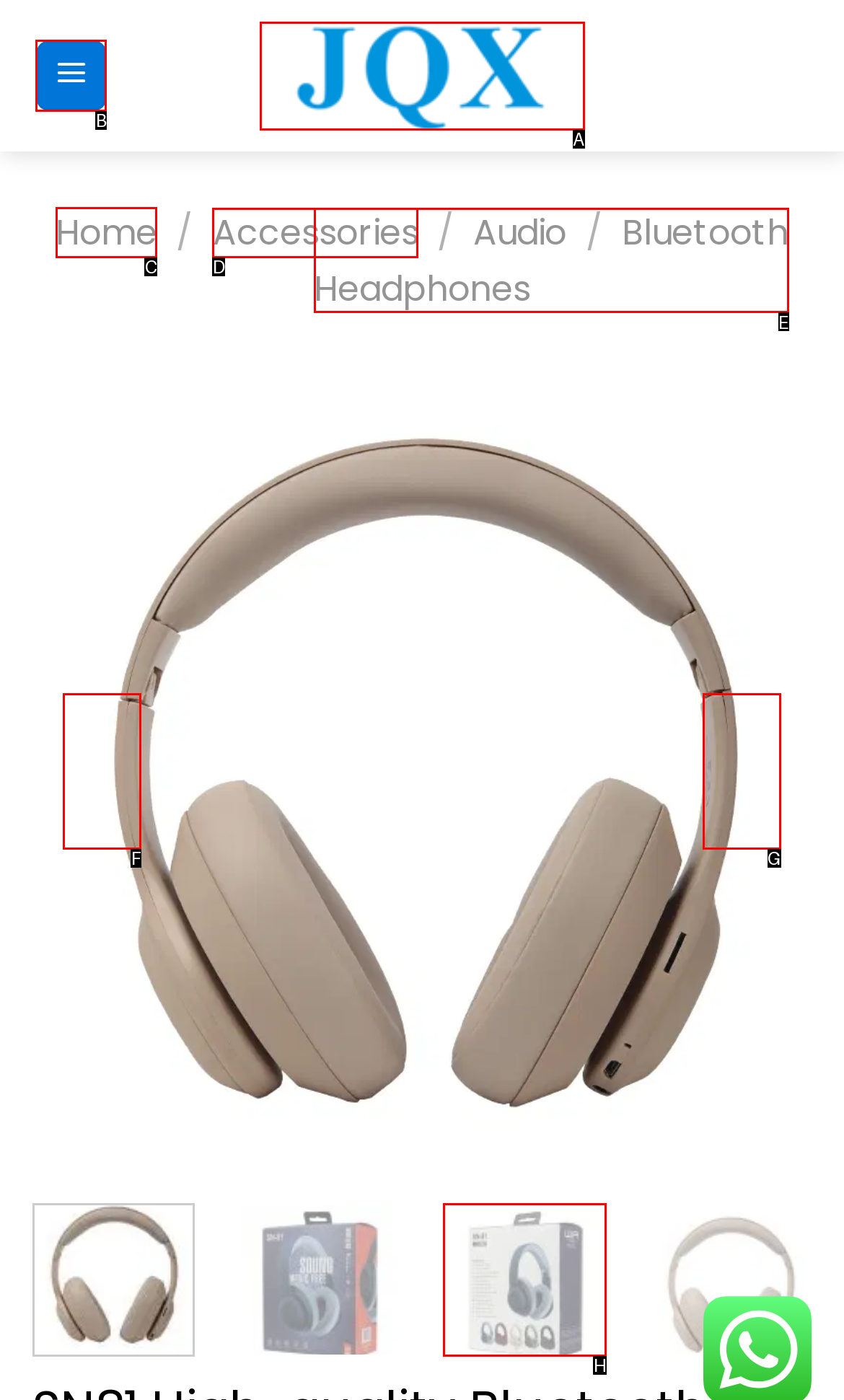From the given options, choose the one to complete the task: Go to the Home page
Indicate the letter of the correct option.

C